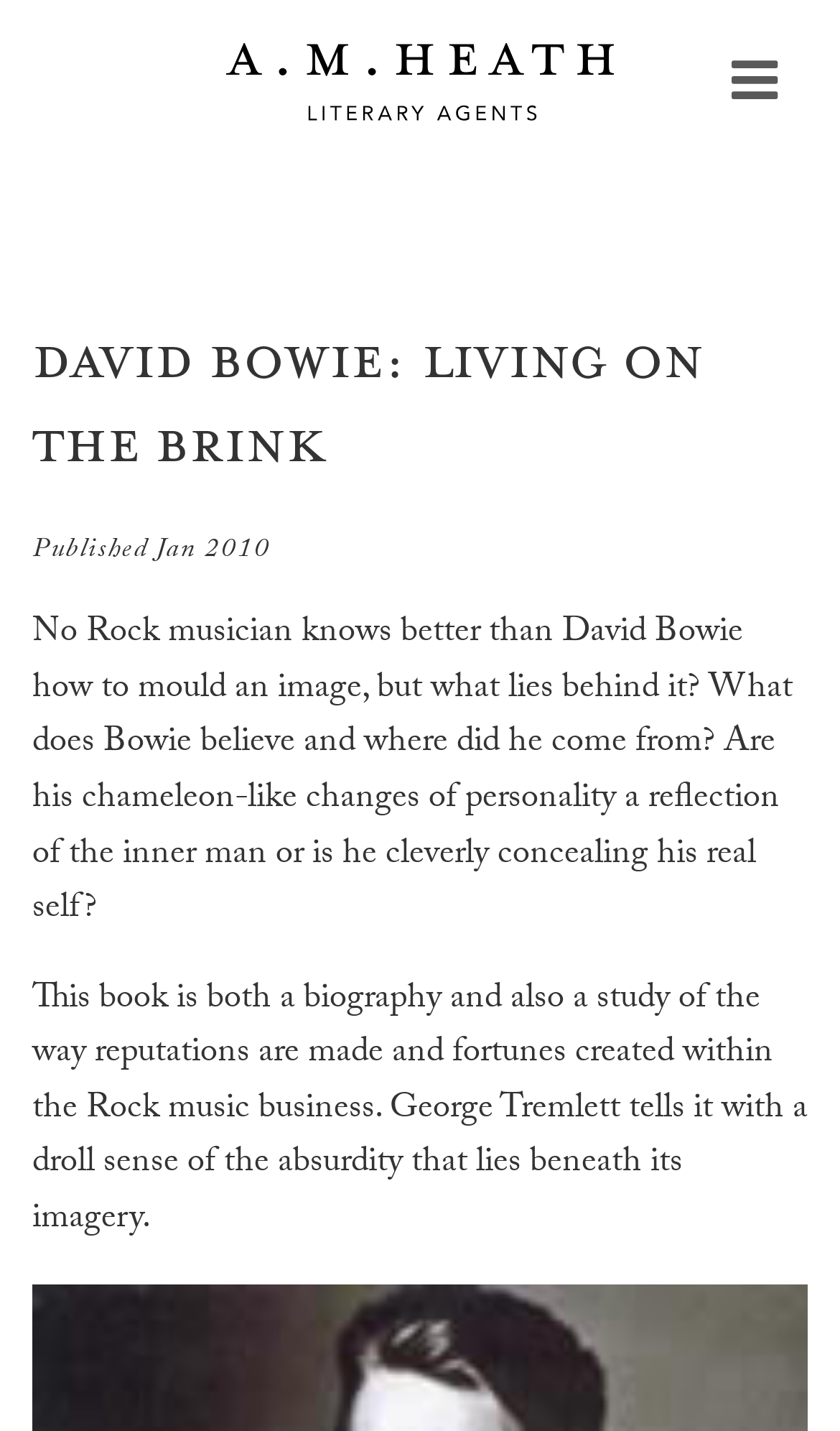Generate a comprehensive description of the contents of the webpage.

The webpage is about David Bowie, with a focus on his biography and reputation in the rock music industry. At the top, there is a link and an image, likely a book cover, that takes up about two-thirds of the width of the page. 

Below the link and image, there is a heading that reads "David Bowie: Living on the Brink". To the right of the heading, there is a button with an icon. 

Underneath the heading, there are three blocks of text. The first block indicates that the book was published in January 2010. The second block provides a brief summary of the book, discussing how David Bowie has mastered the art of creating an image, but what lies behind it. The third block continues to describe the book, explaining that it is both a biography and a study of how reputations are made in the rock music business.